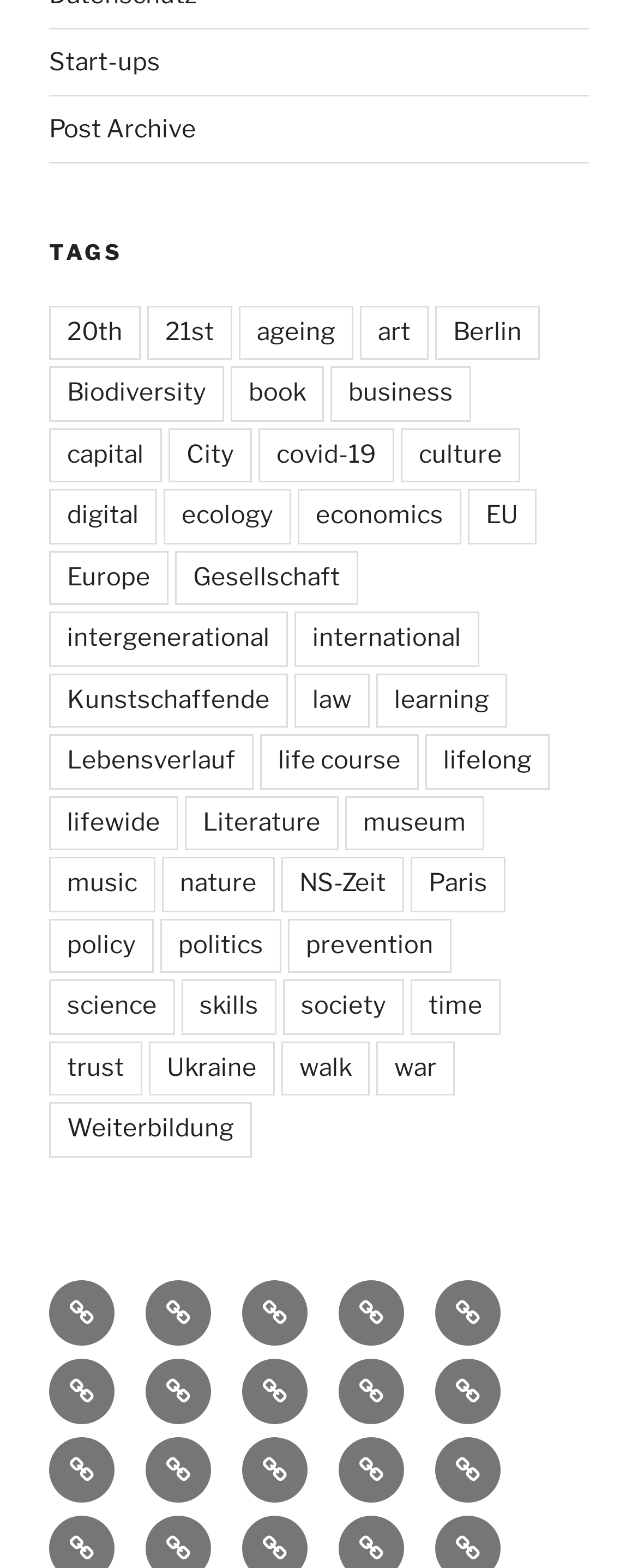Respond to the following question using a concise word or phrase: 
How many sections are on the webpage?

3